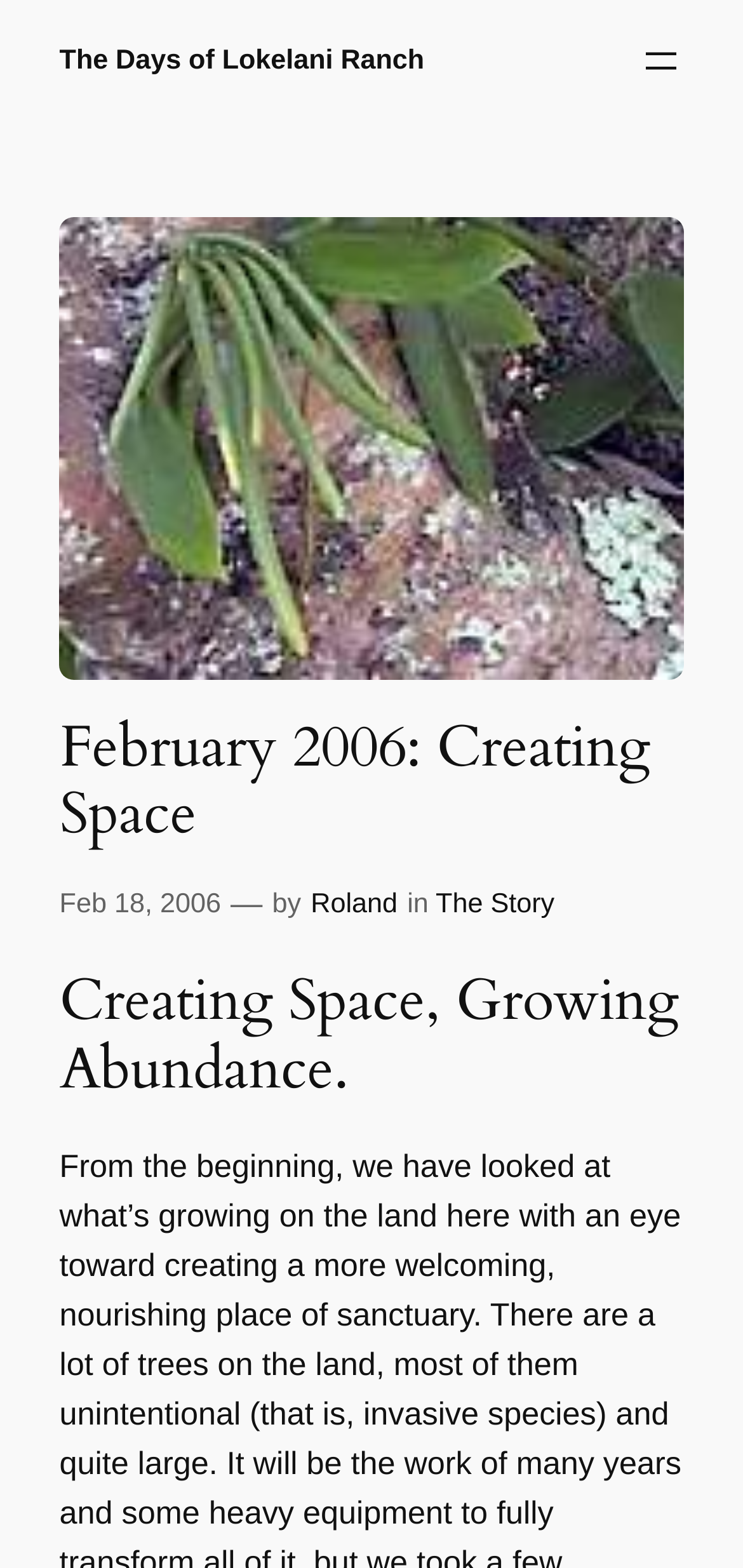Identify and provide the main heading of the webpage.

February 2006: Creating Space